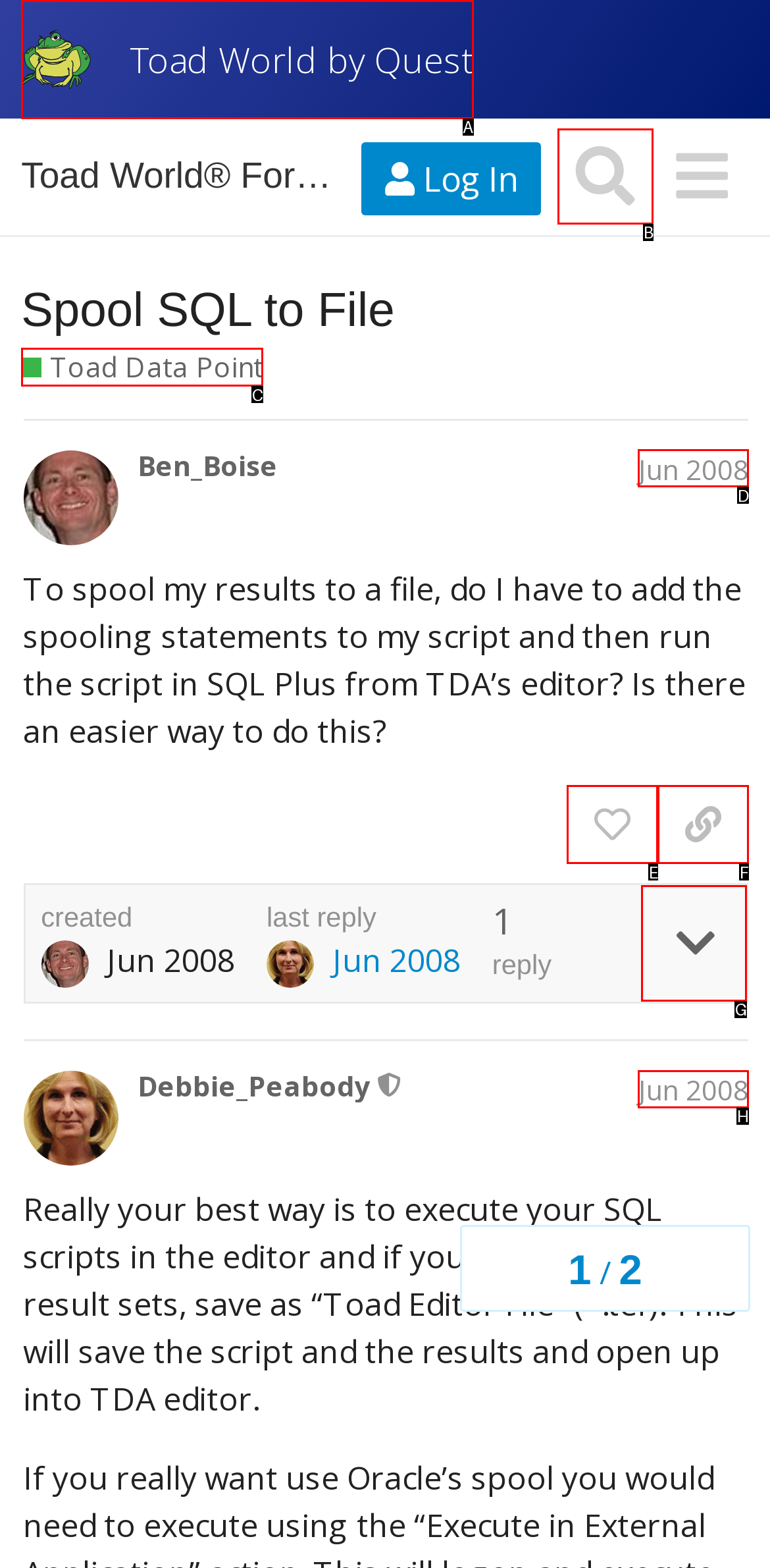Based on the description ​, identify the most suitable HTML element from the options. Provide your answer as the corresponding letter.

B